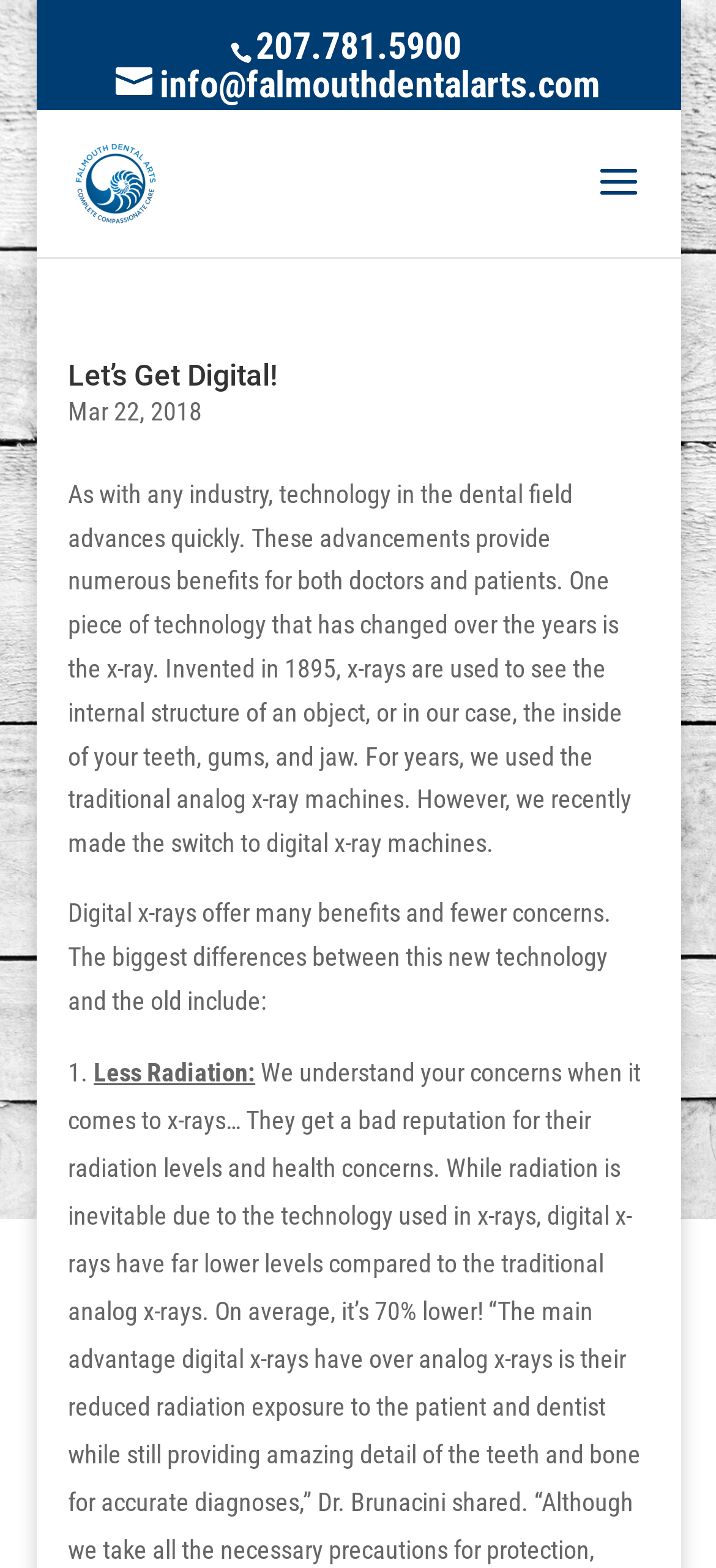Extract the bounding box coordinates for the UI element described as: "alt="Falmouth Dental Arts"".

[0.103, 0.106, 0.22, 0.125]